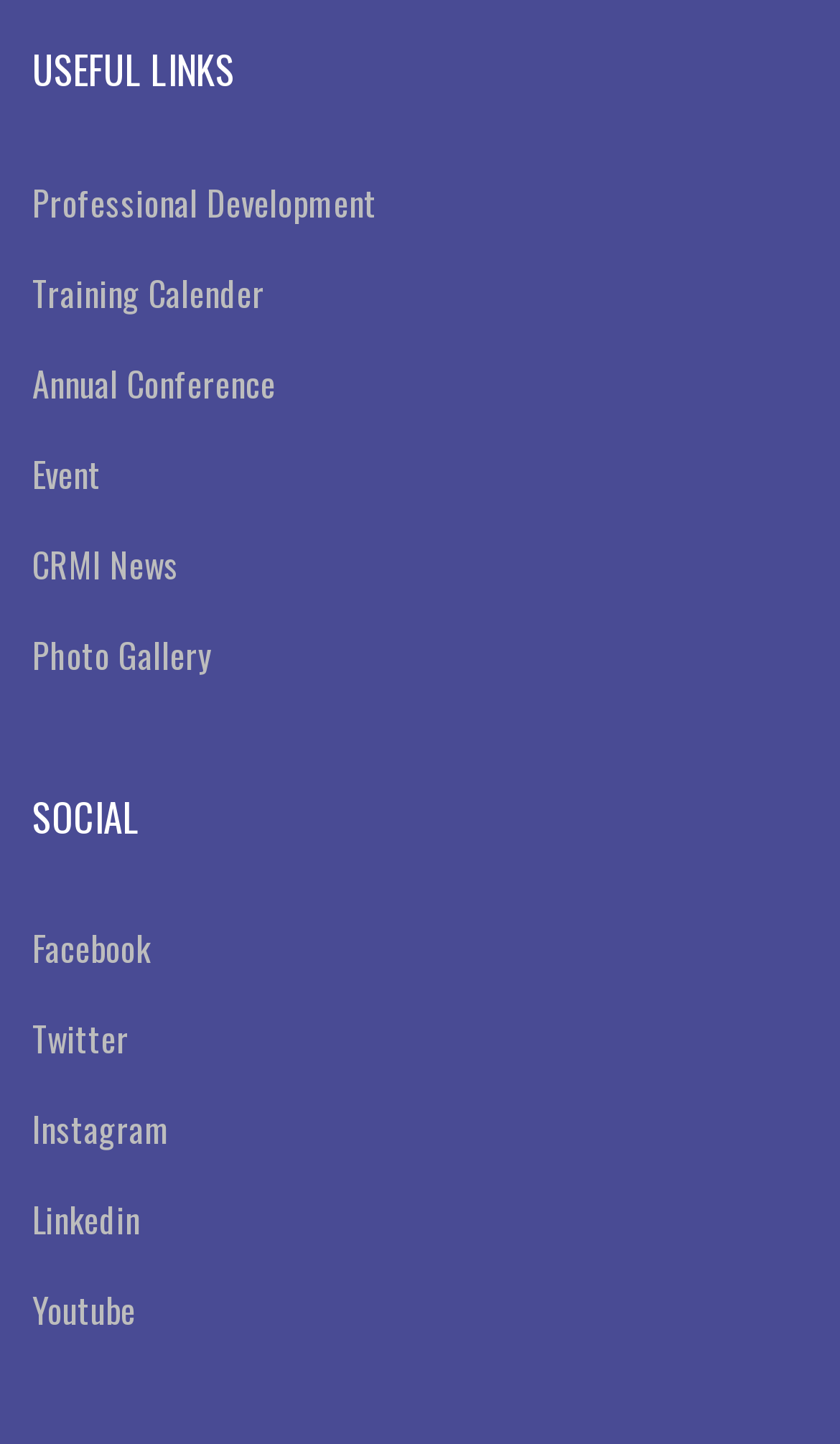Answer the following query concisely with a single word or phrase:
What is the second link under the 'USEFUL LINKS' category?

Training Calender